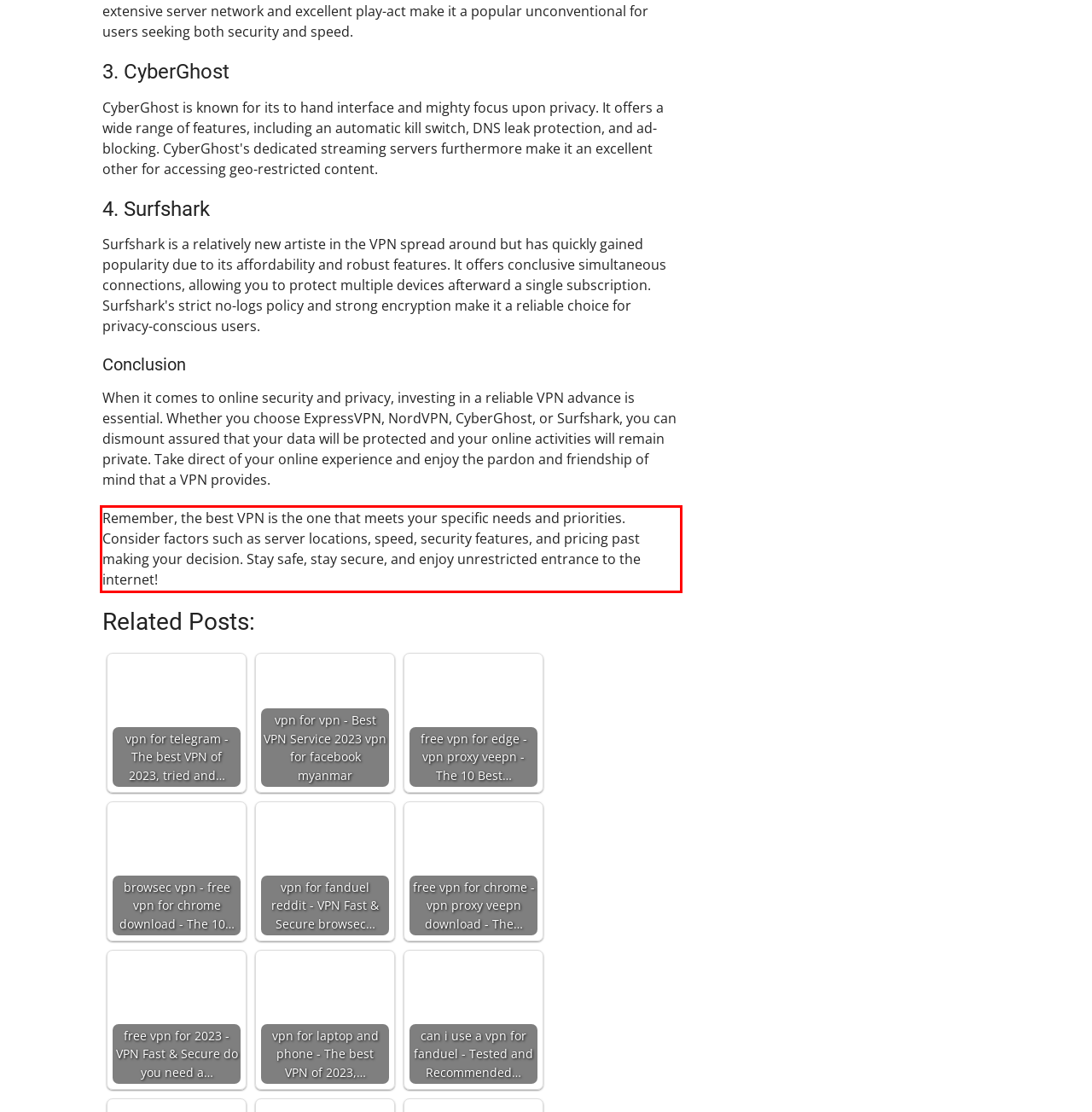Identify the red bounding box in the webpage screenshot and perform OCR to generate the text content enclosed.

Remember, the best VPN is the one that meets your specific needs and priorities. Consider factors such as server locations, speed, security features, and pricing past making your decision. Stay safe, stay secure, and enjoy unrestricted entrance to the internet!